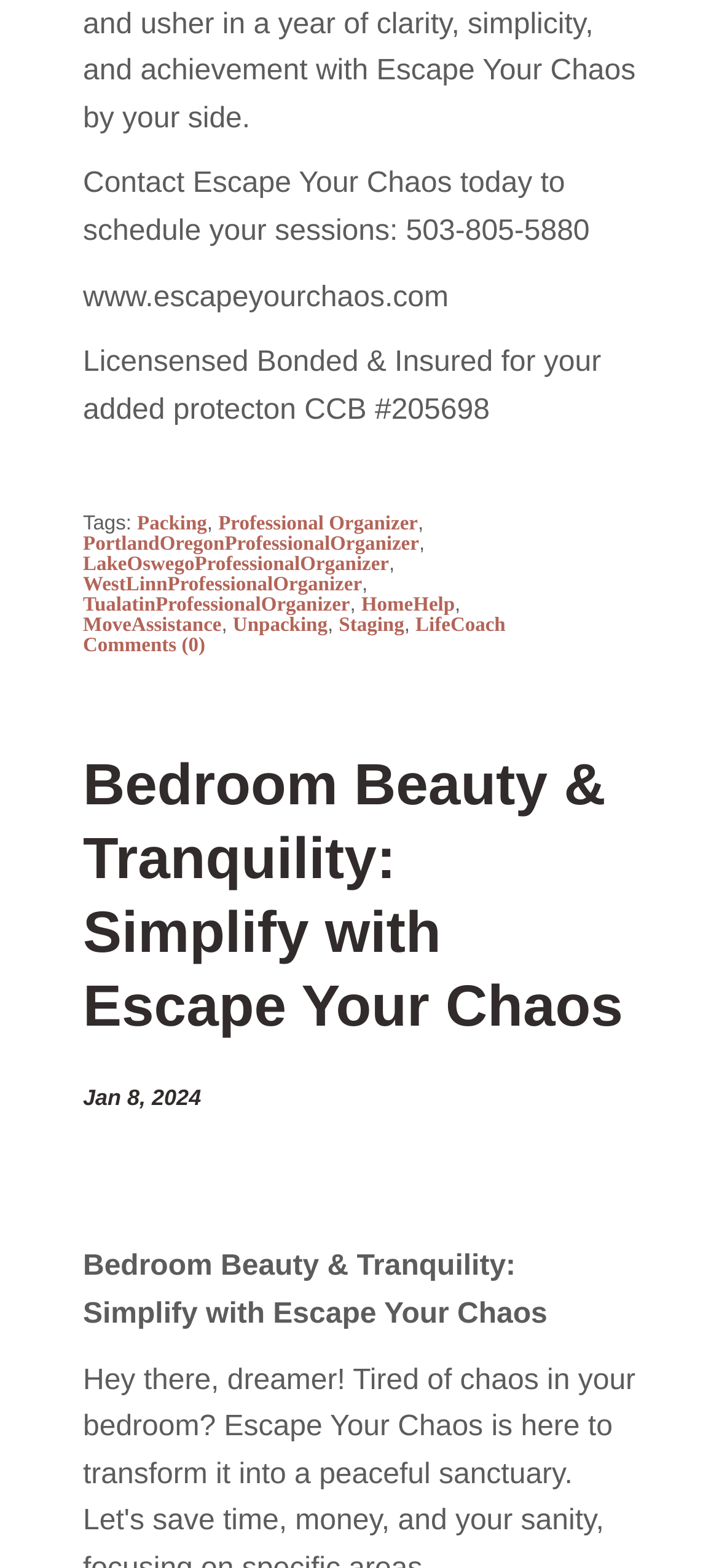Given the element description "LifeCoach", identify the bounding box of the corresponding UI element.

[0.578, 0.392, 0.703, 0.406]